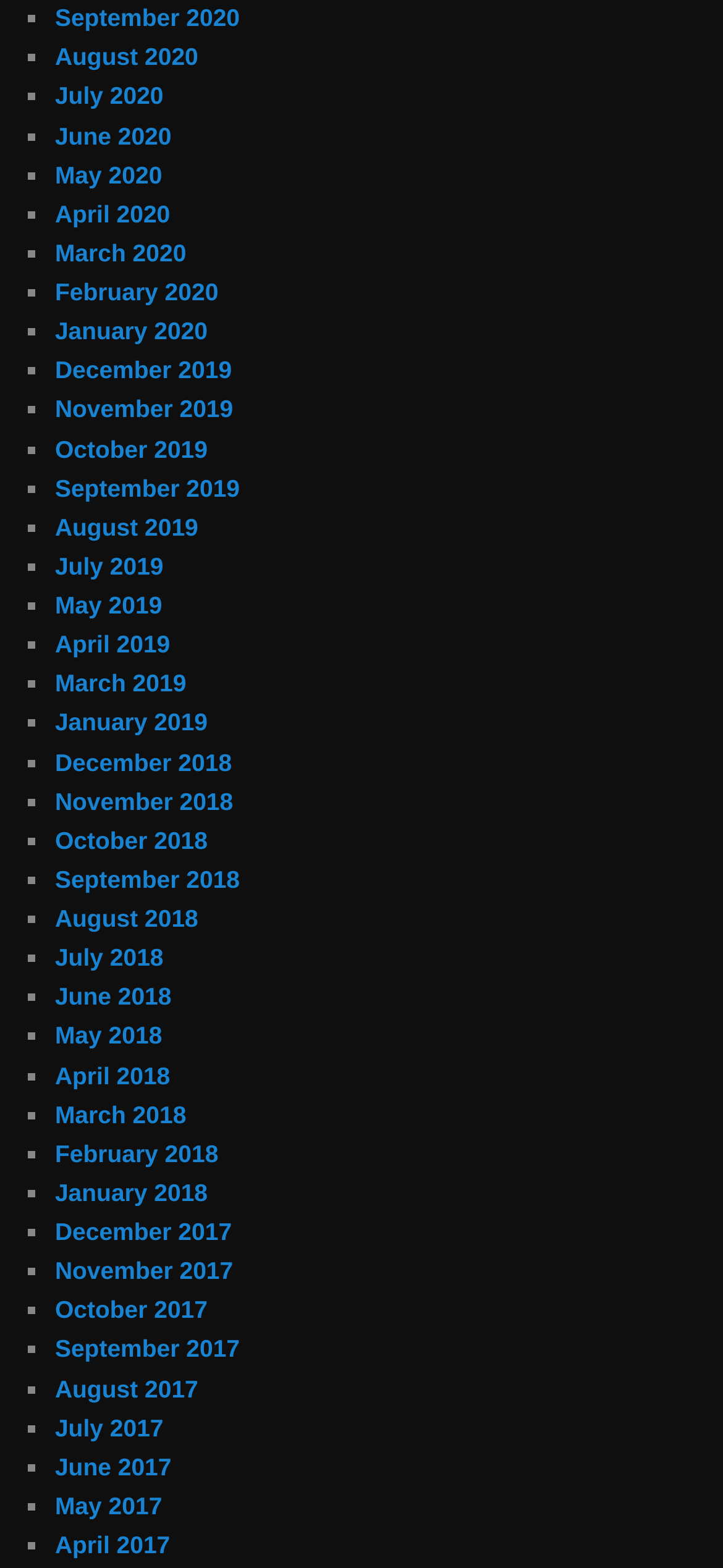Please determine the bounding box coordinates of the element's region to click for the following instruction: "View May 2020".

[0.076, 0.102, 0.224, 0.12]